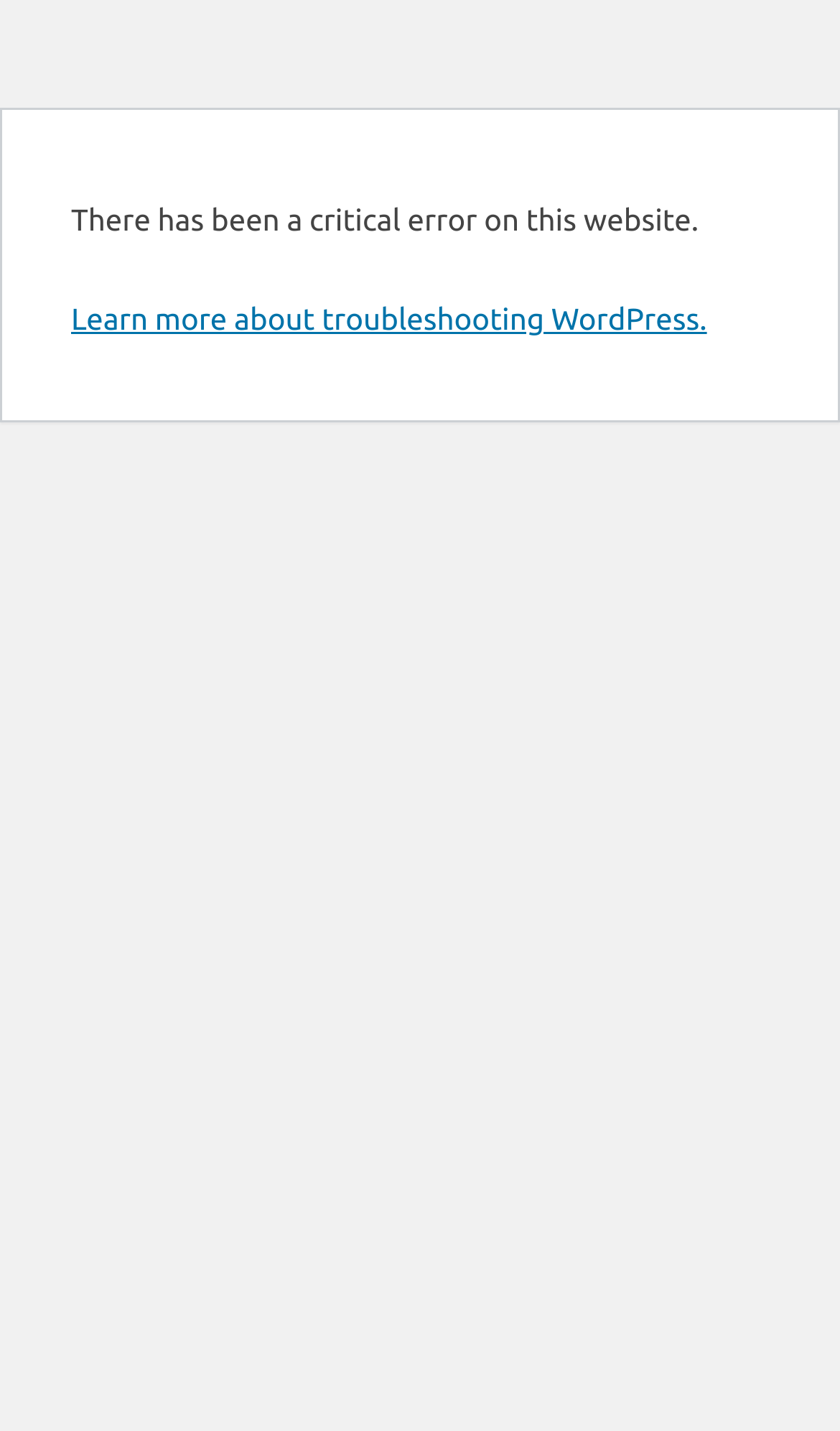Provide the bounding box coordinates for the UI element described in this sentence: "Learn more about troubleshooting WordPress.". The coordinates should be four float values between 0 and 1, i.e., [left, top, right, bottom].

[0.085, 0.211, 0.842, 0.235]